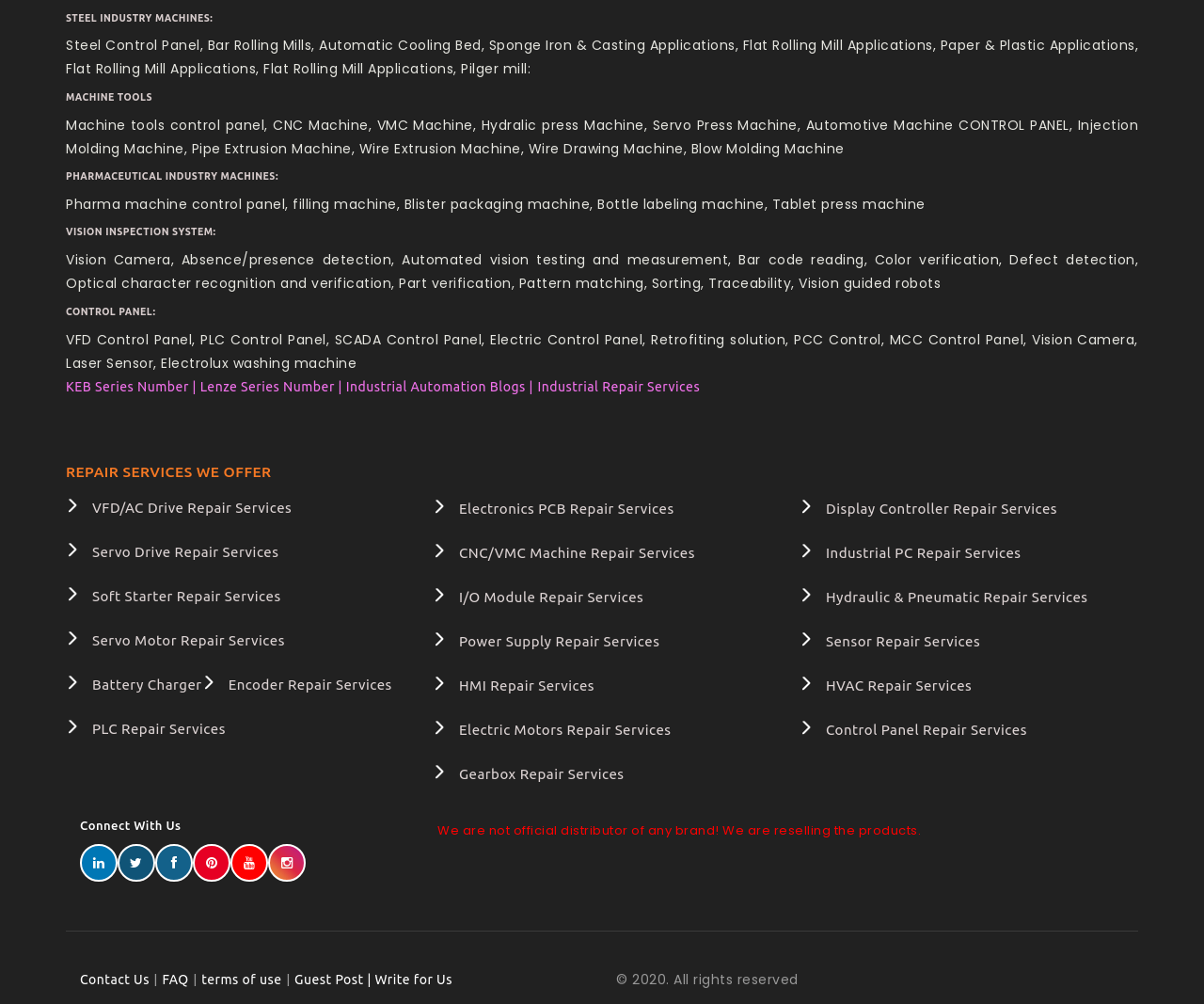Refer to the image and provide an in-depth answer to the question: 
What industry machines are mentioned?

The webpage mentions various industry machines, including Steel Industry Machines, Machine Tools, and Pharmaceutical Industry Machines, which are listed under separate headings.